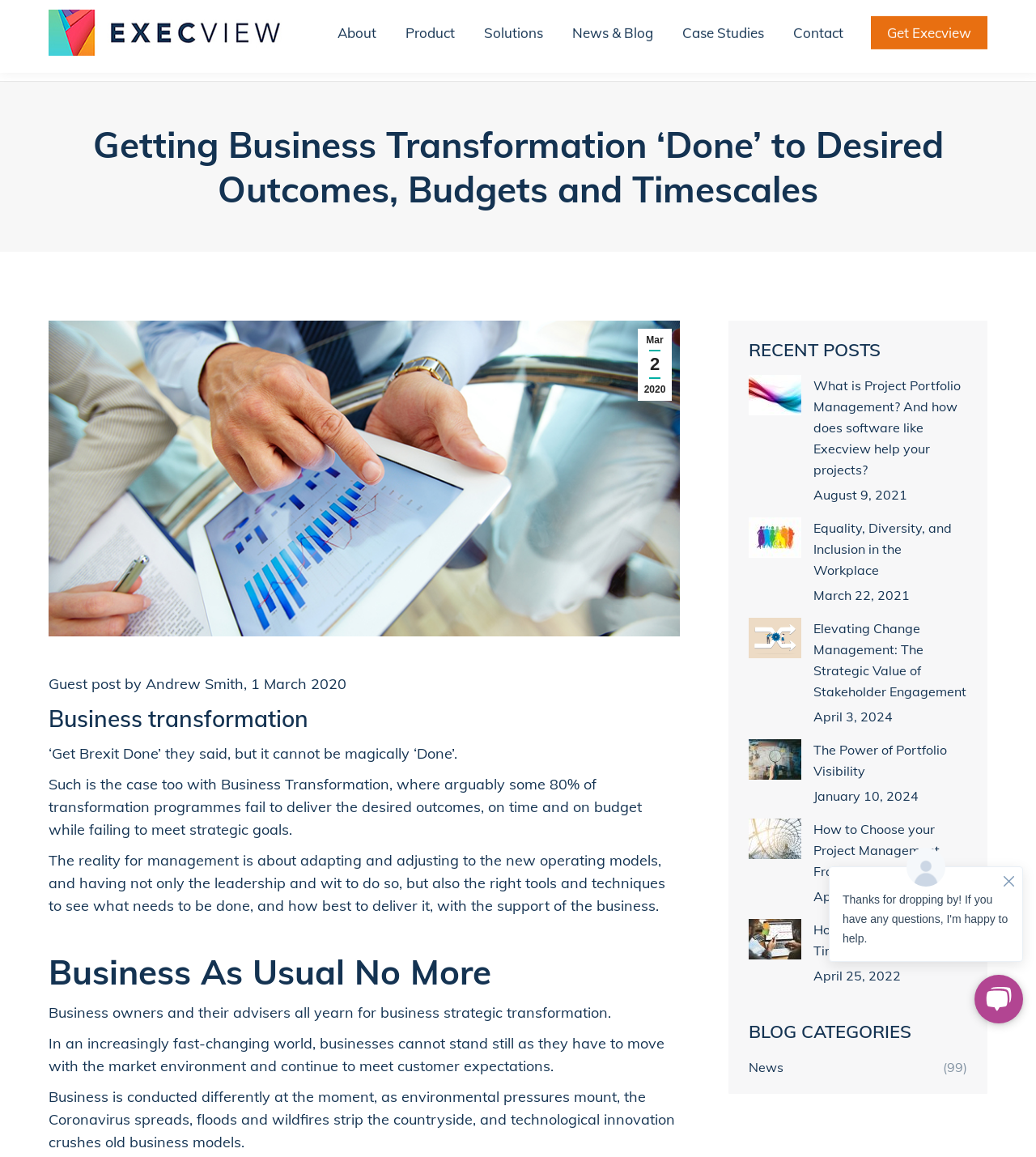Identify the bounding box coordinates for the UI element described as: "open source".

None